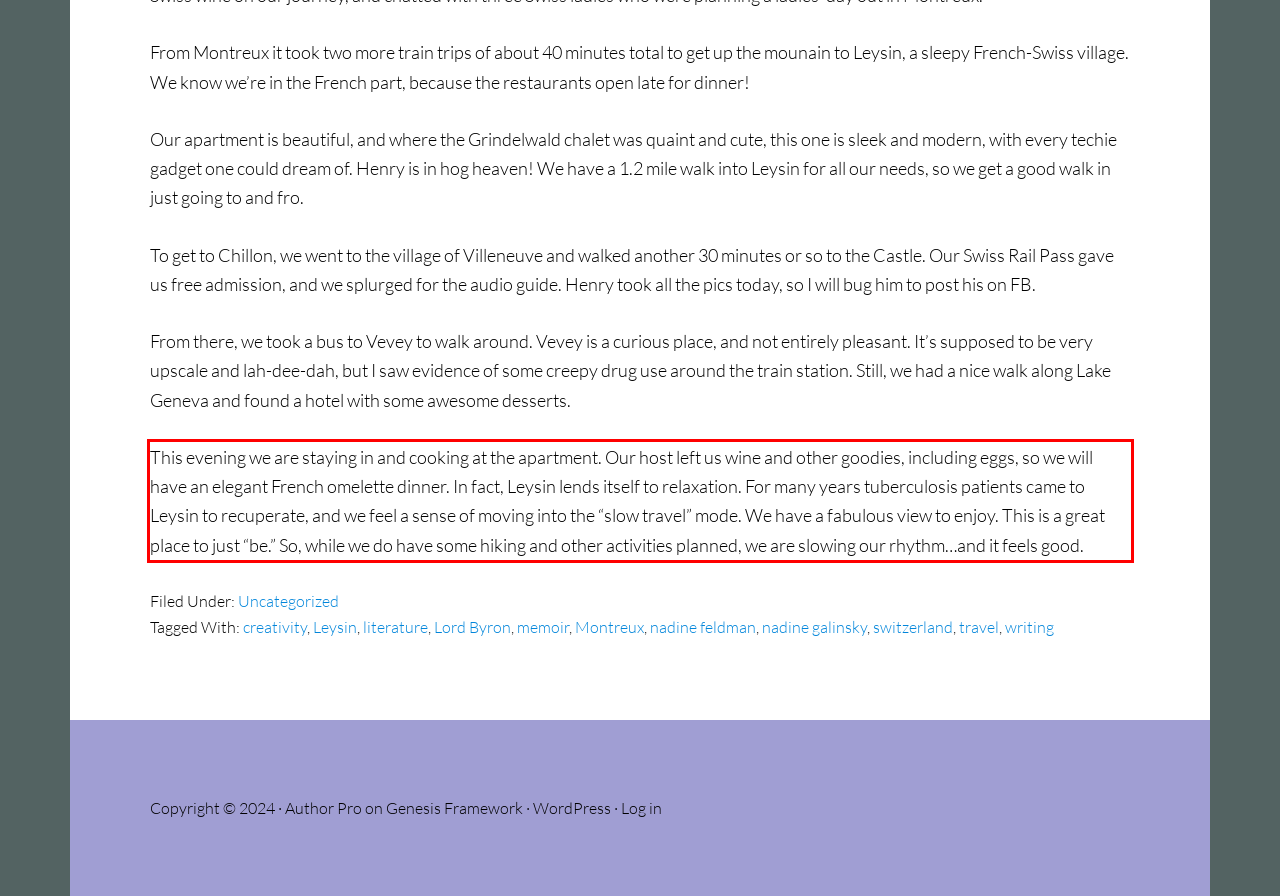Please perform OCR on the text within the red rectangle in the webpage screenshot and return the text content.

This evening we are staying in and cooking at the apartment. Our host left us wine and other goodies, including eggs, so we will have an elegant French omelette dinner. In fact, Leysin lends itself to relaxation. For many years tuberculosis patients came to Leysin to recuperate, and we feel a sense of moving into the “slow travel” mode. We have a fabulous view to enjoy. This is a great place to just “be.” So, while we do have some hiking and other activities planned, we are slowing our rhythm…and it feels good.